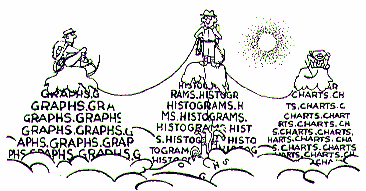What is the figure on the left doing?
Refer to the image and give a detailed answer to the query.

The figure on the left appears to be adjusting or manipulating the data represented by the hill of words, suggesting a hands-on approach to understanding graphs.